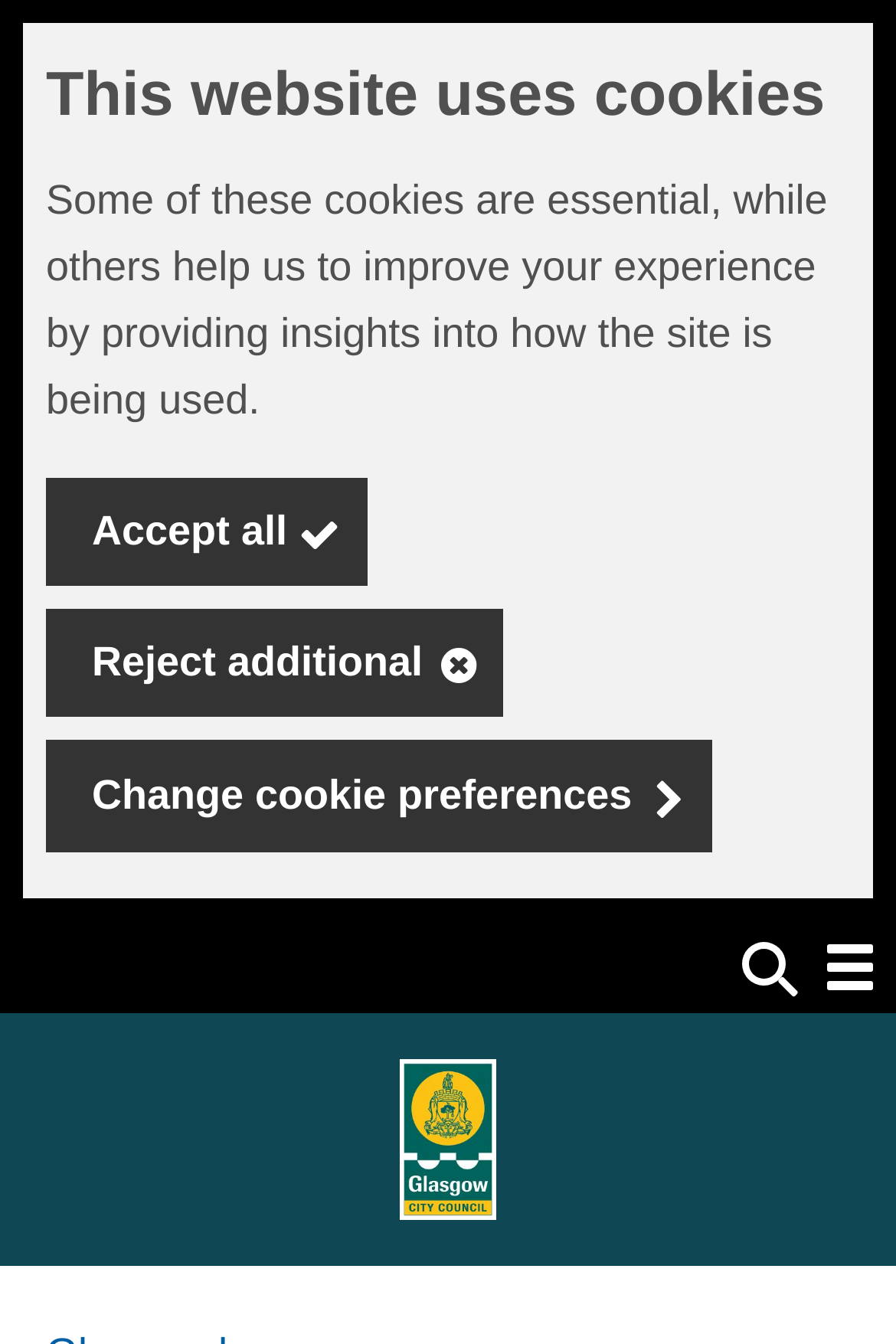Please find the bounding box for the following UI element description. Provide the coordinates in (top-left x, top-left y, bottom-right x, bottom-right y) format, with values between 0 and 1: Skip to main content

[0.026, 0.017, 0.056, 0.038]